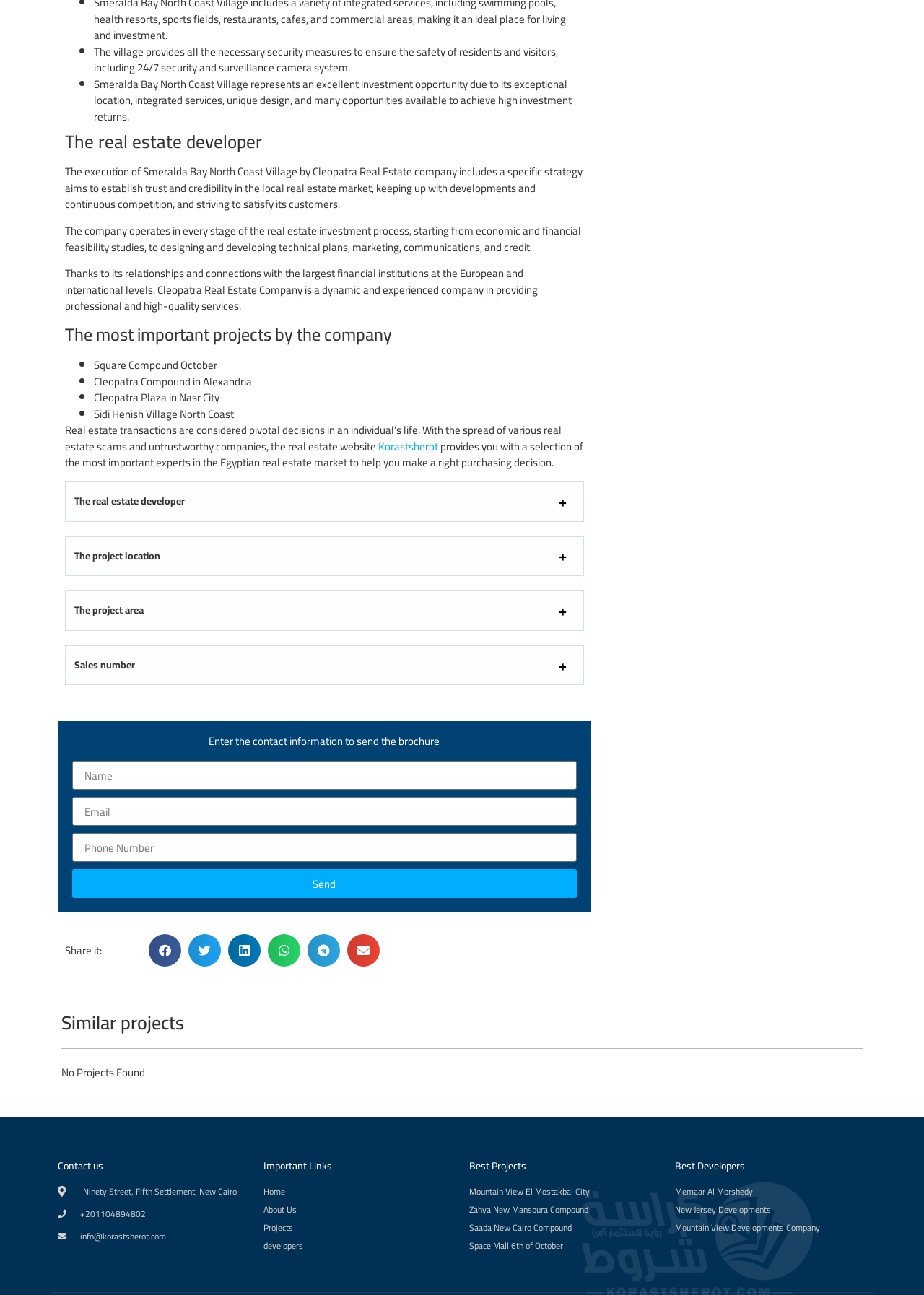Please specify the bounding box coordinates for the clickable region that will help you carry out the instruction: "Click the 'The real estate developer' button".

[0.08, 0.382, 0.2, 0.393]